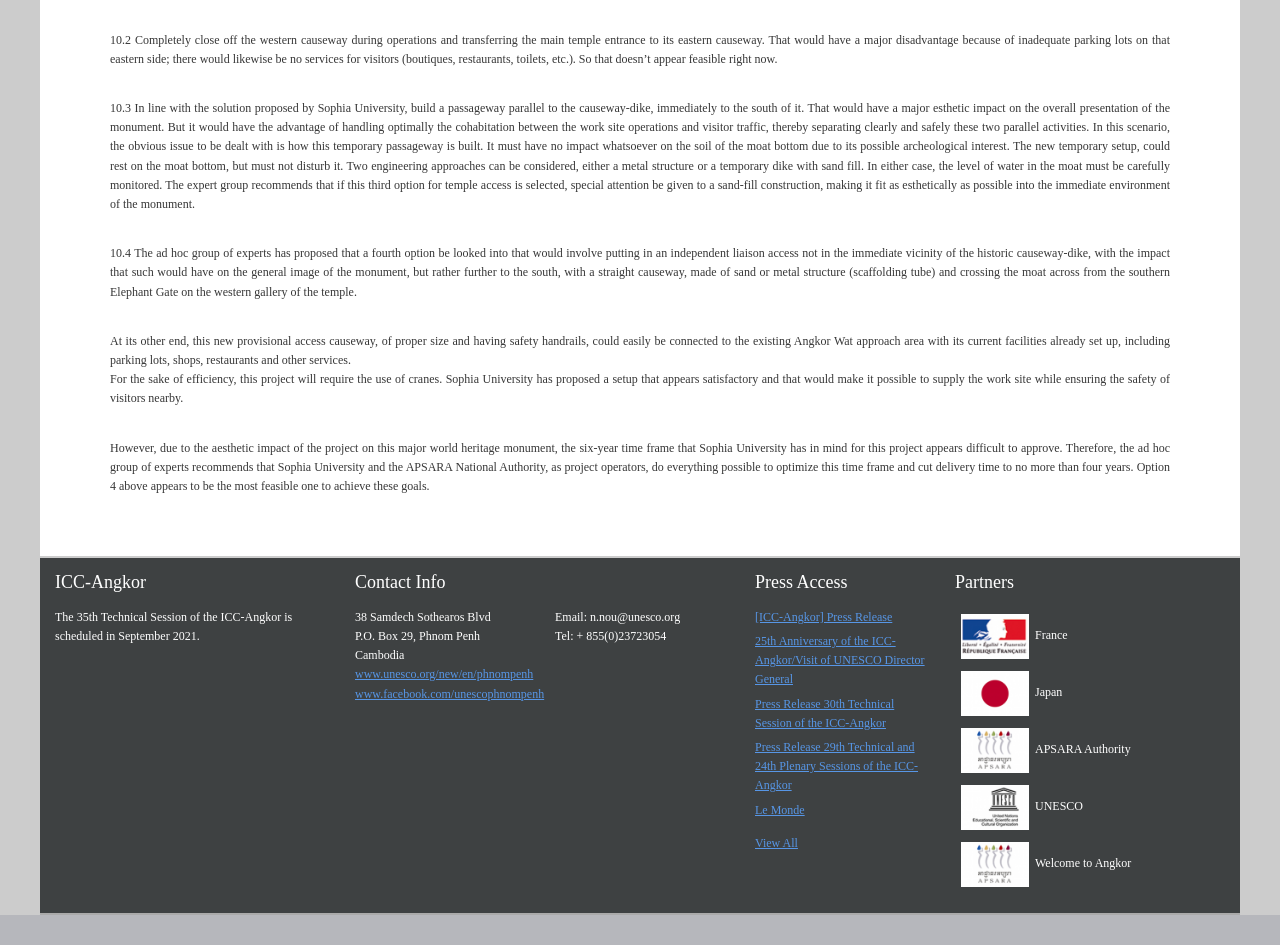From the webpage screenshot, identify the region described by parent_node: Japan. Provide the bounding box coordinates as (top-left x, top-left y, bottom-right x, bottom-right y), with each value being a floating point number between 0 and 1.

[0.746, 0.725, 0.809, 0.74]